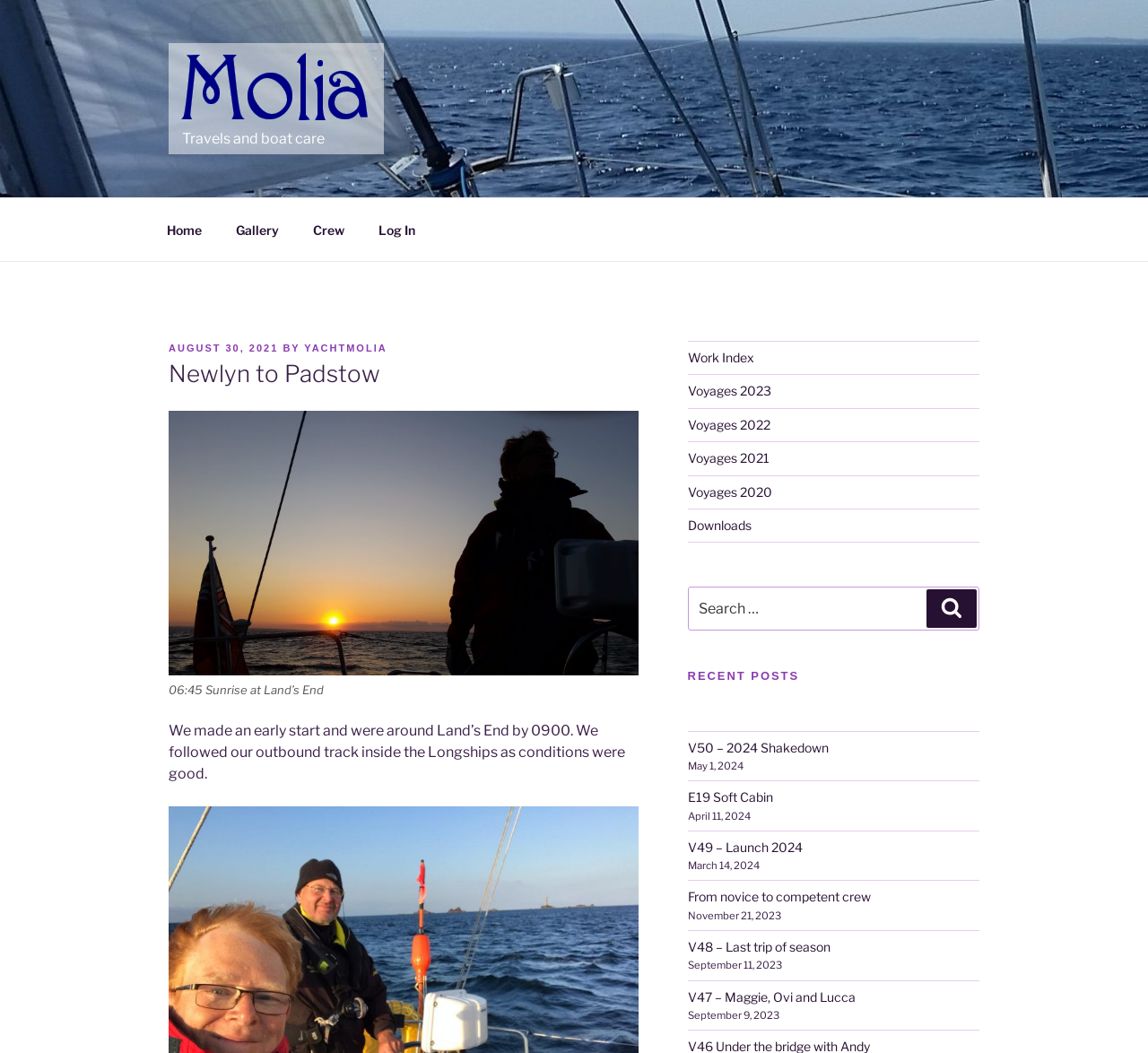Can you locate the main headline on this webpage and provide its text content?

Newlyn to Padstow